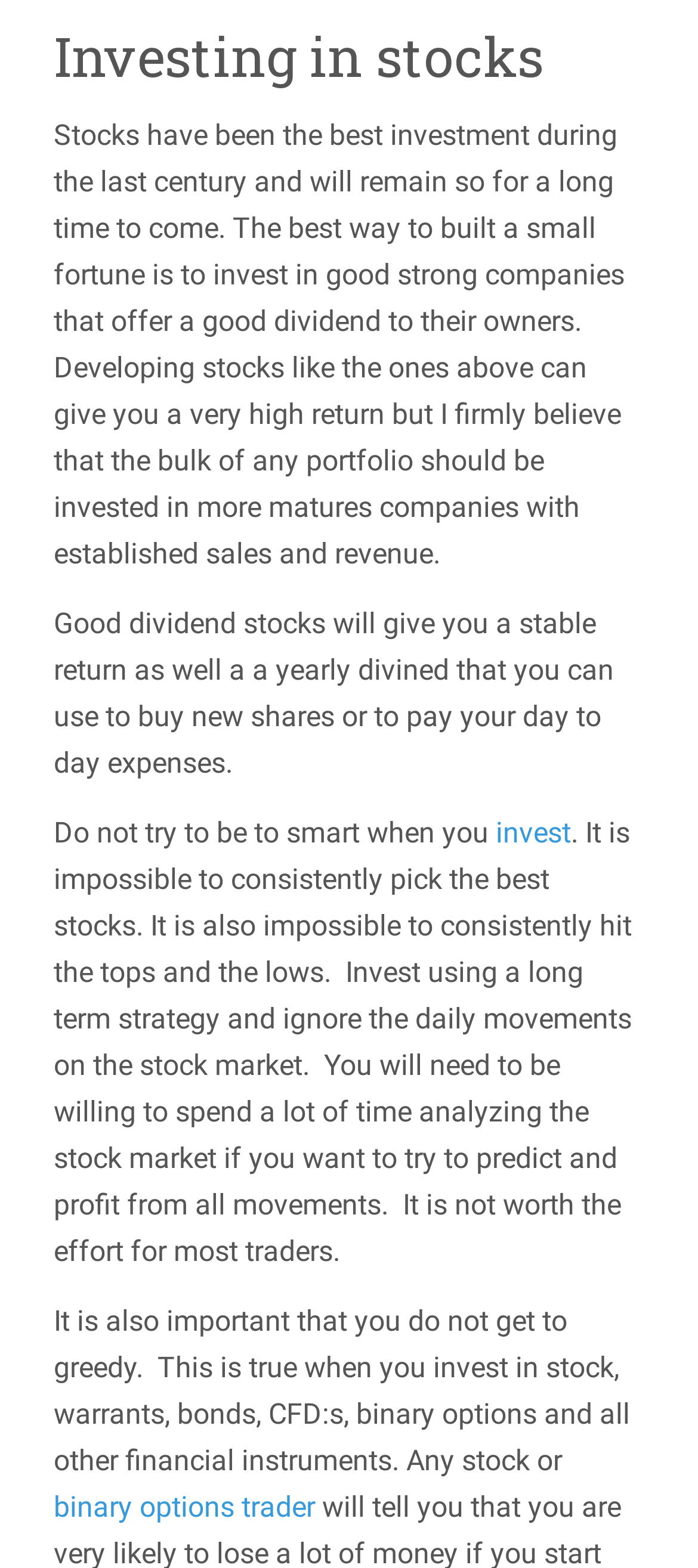Respond to the question below with a single word or phrase: What is the purpose of dividend stocks?

Stable return